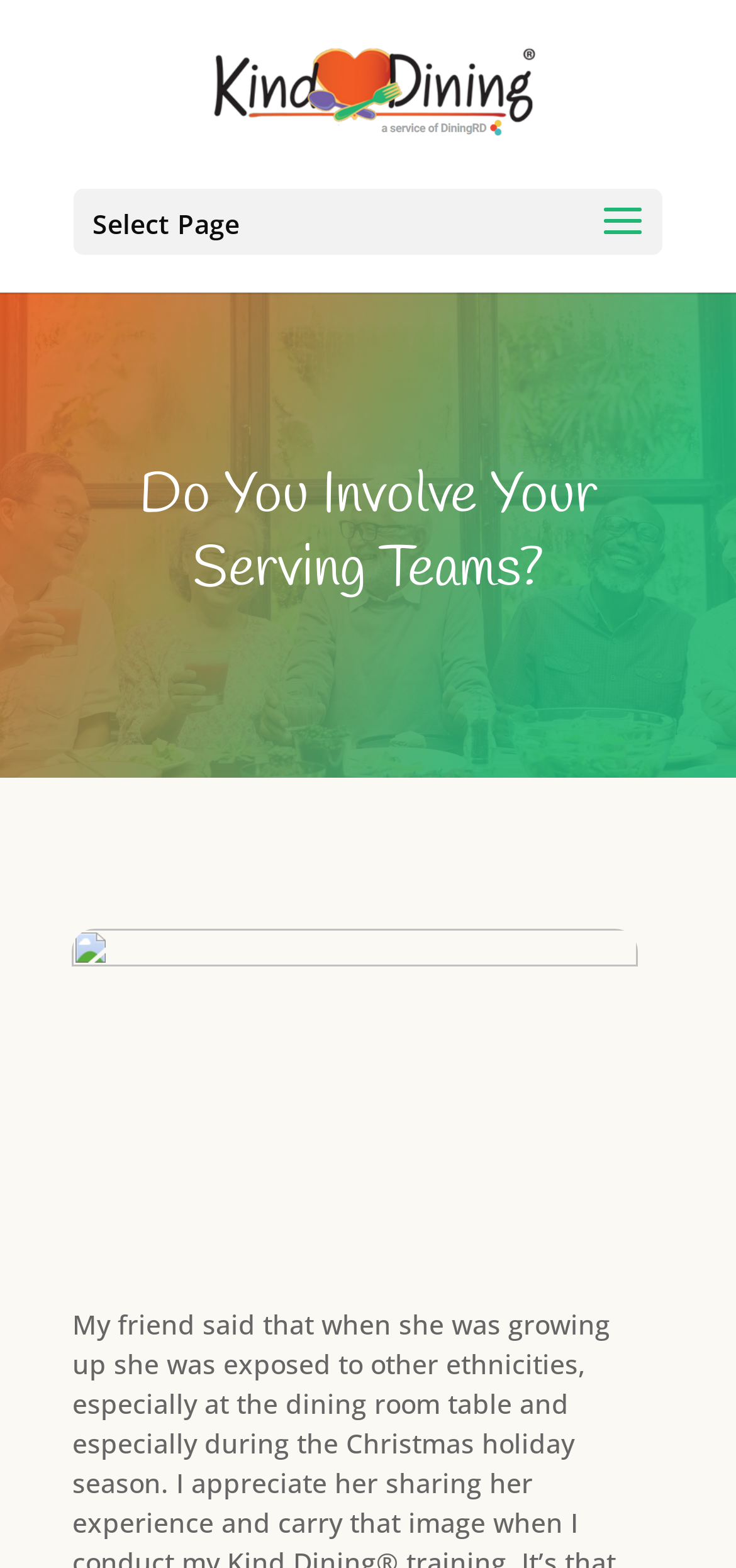Using the webpage screenshot, find the UI element described by alt="Kind Dining | DiningRD". Provide the bounding box coordinates in the format (top-left x, top-left y, bottom-right x, bottom-right y), ensuring all values are floating point numbers between 0 and 1.

[0.263, 0.041, 0.749, 0.074]